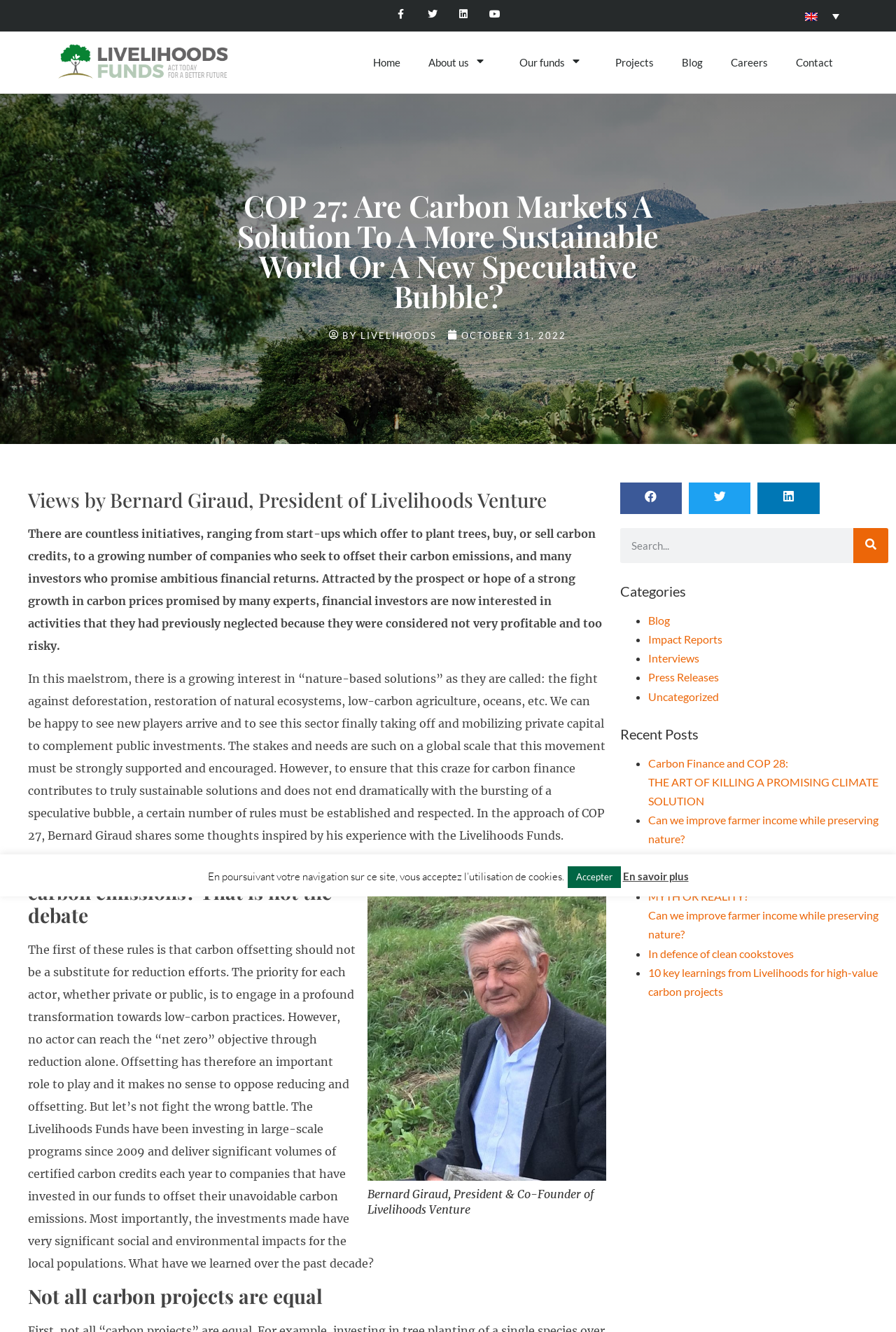What is the topic of the article?
Give a comprehensive and detailed explanation for the question.

I inferred the topic by reading the heading 'COP 27: Are Carbon Markets A Solution To A More Sustainable World Or A New Speculative Bubble?' and the content of the article.